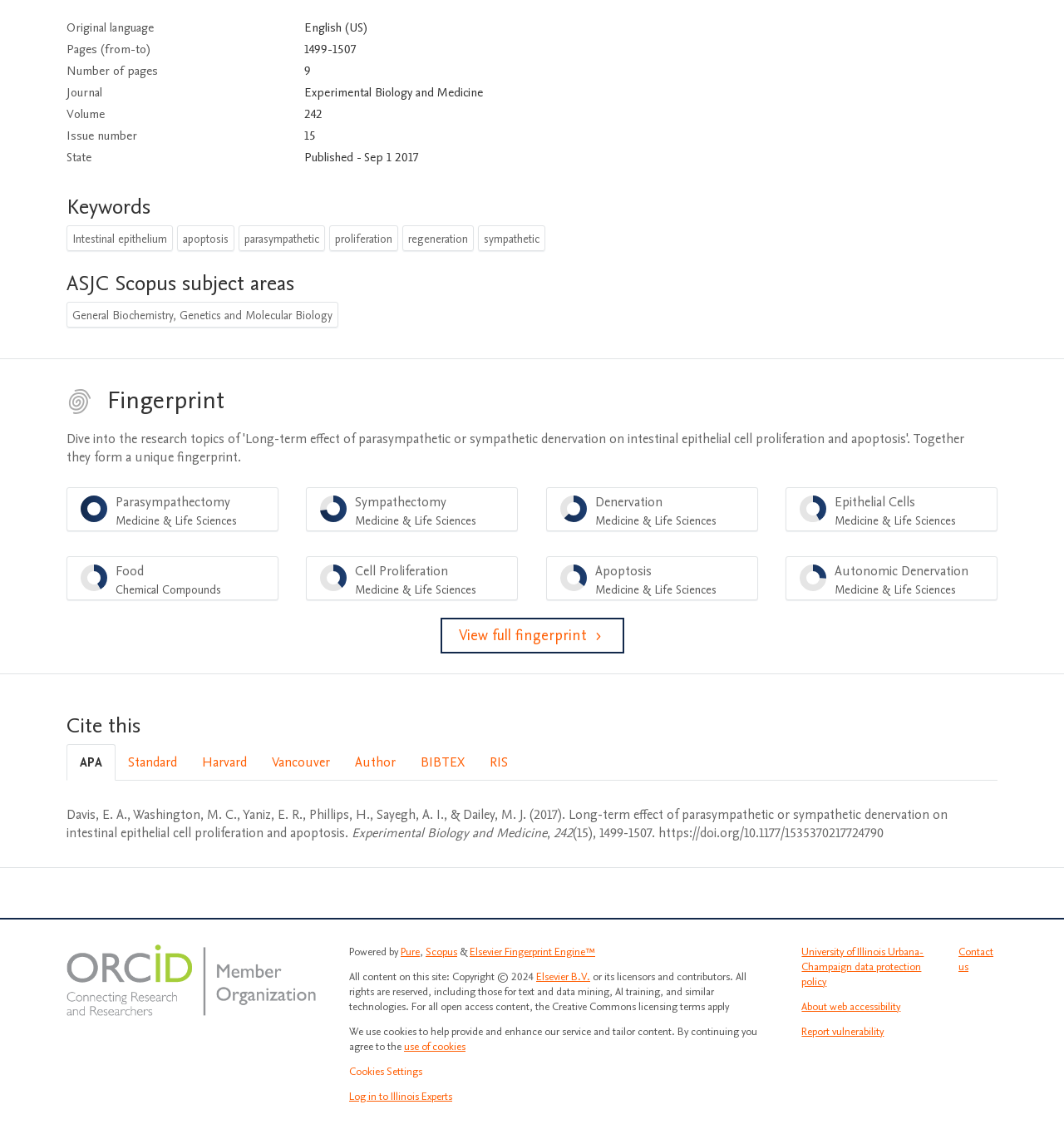What is the original language of the article?
Please provide a comprehensive answer based on the contents of the image.

I found the answer by looking at the table with the heading 'Original language' and the corresponding gridcell with the text 'English (US)'.